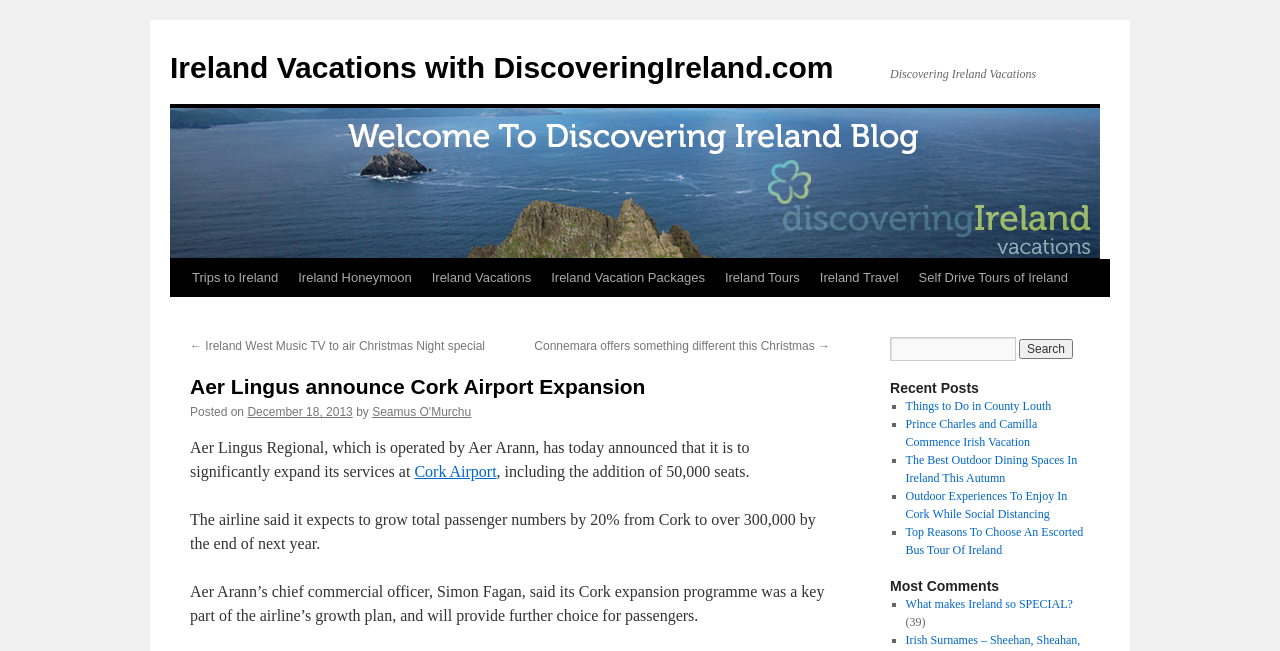Can you specify the bounding box coordinates of the area that needs to be clicked to fulfill the following instruction: "Search for Ireland vacations"?

[0.695, 0.518, 0.852, 0.555]